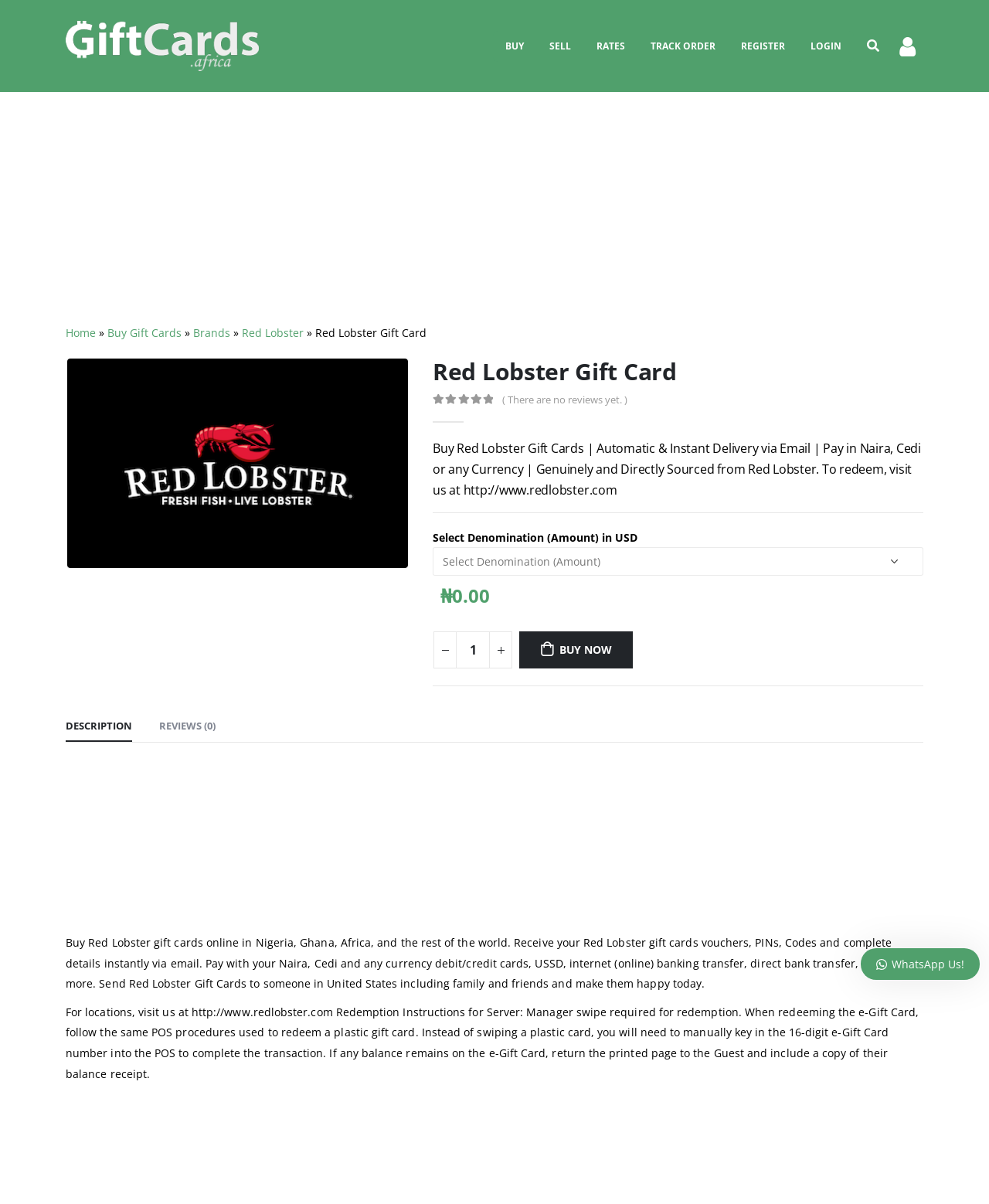Locate and extract the headline of this webpage.

Red Lobster Gift Card